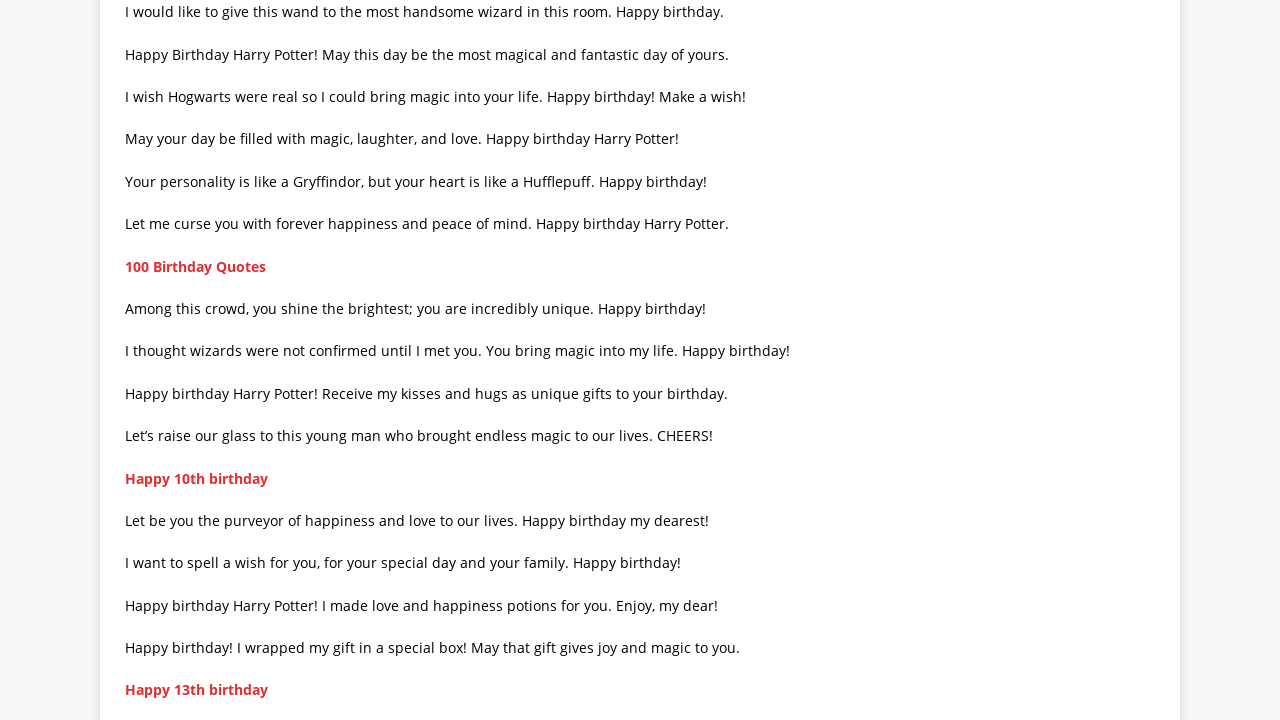Specify the bounding box coordinates (top-left x, top-left y, bottom-right x, bottom-right y) of the UI element in the screenshot that matches this description: 100 Birthday Quotes

[0.098, 0.356, 0.208, 0.383]